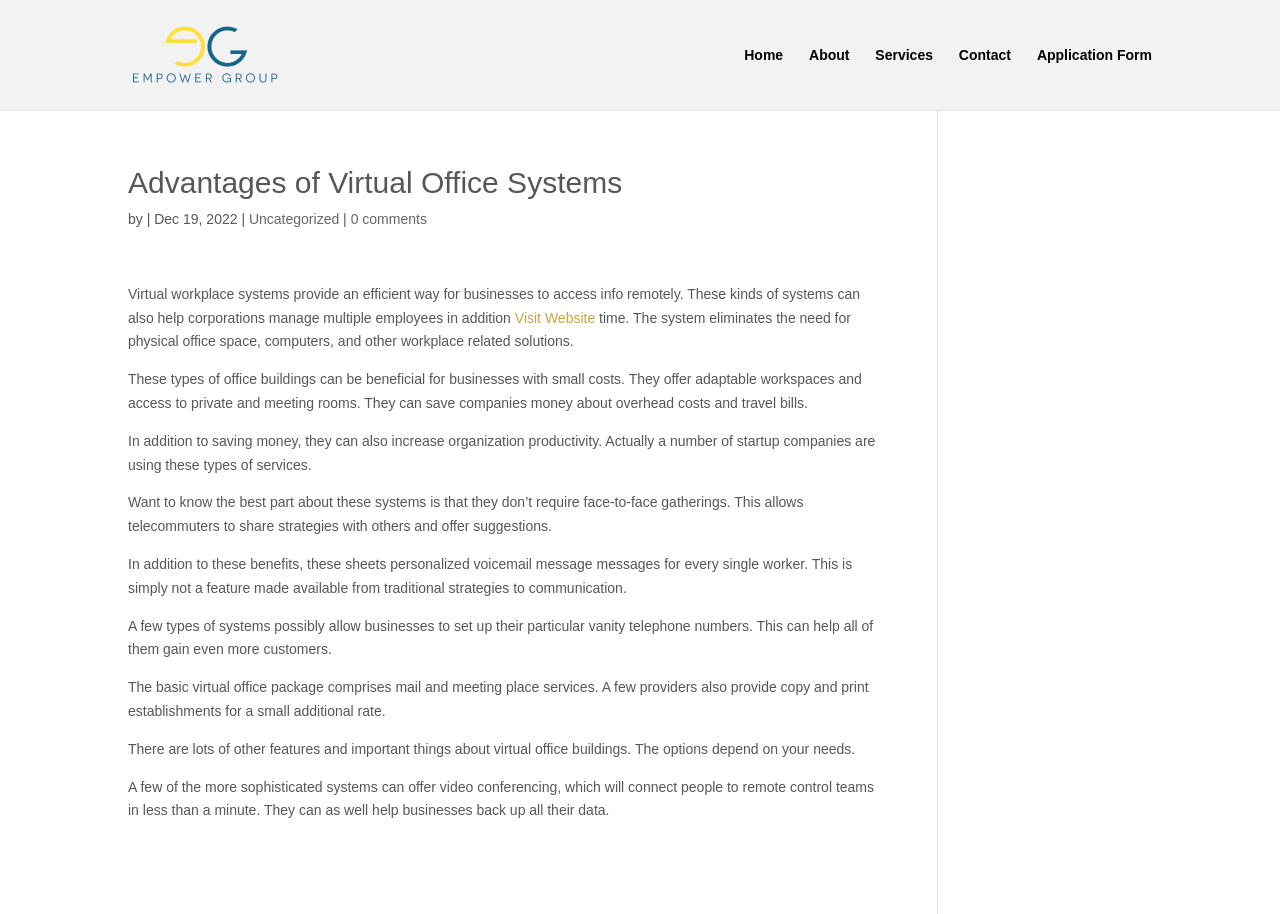Identify the bounding box coordinates of the region that needs to be clicked to carry out this instruction: "Click on 'Home'". Provide these coordinates as four float numbers ranging from 0 to 1, i.e., [left, top, right, bottom].

[0.581, 0.053, 0.612, 0.12]